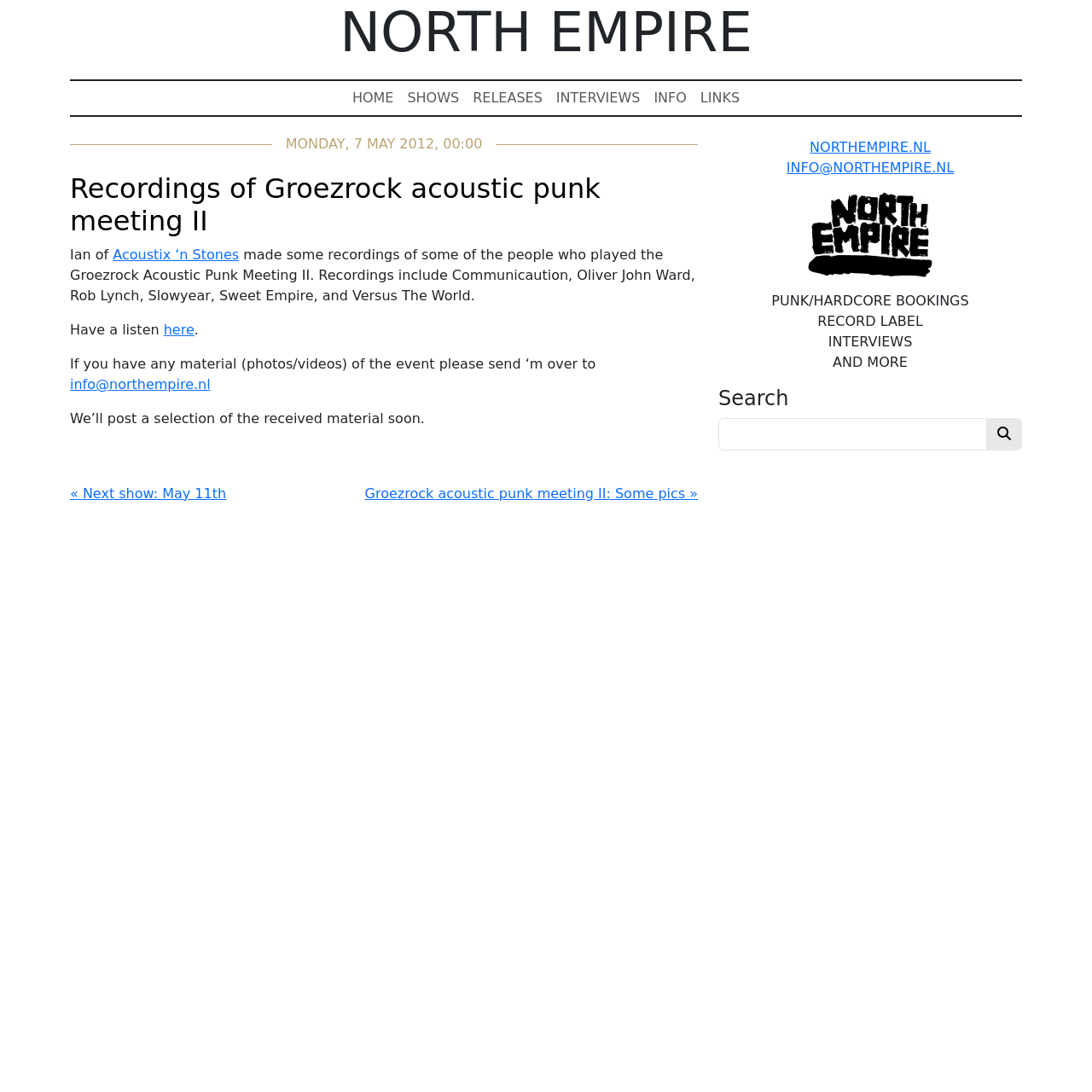Provide the bounding box coordinates of the section that needs to be clicked to accomplish the following instruction: "go to home page."

[0.316, 0.074, 0.367, 0.105]